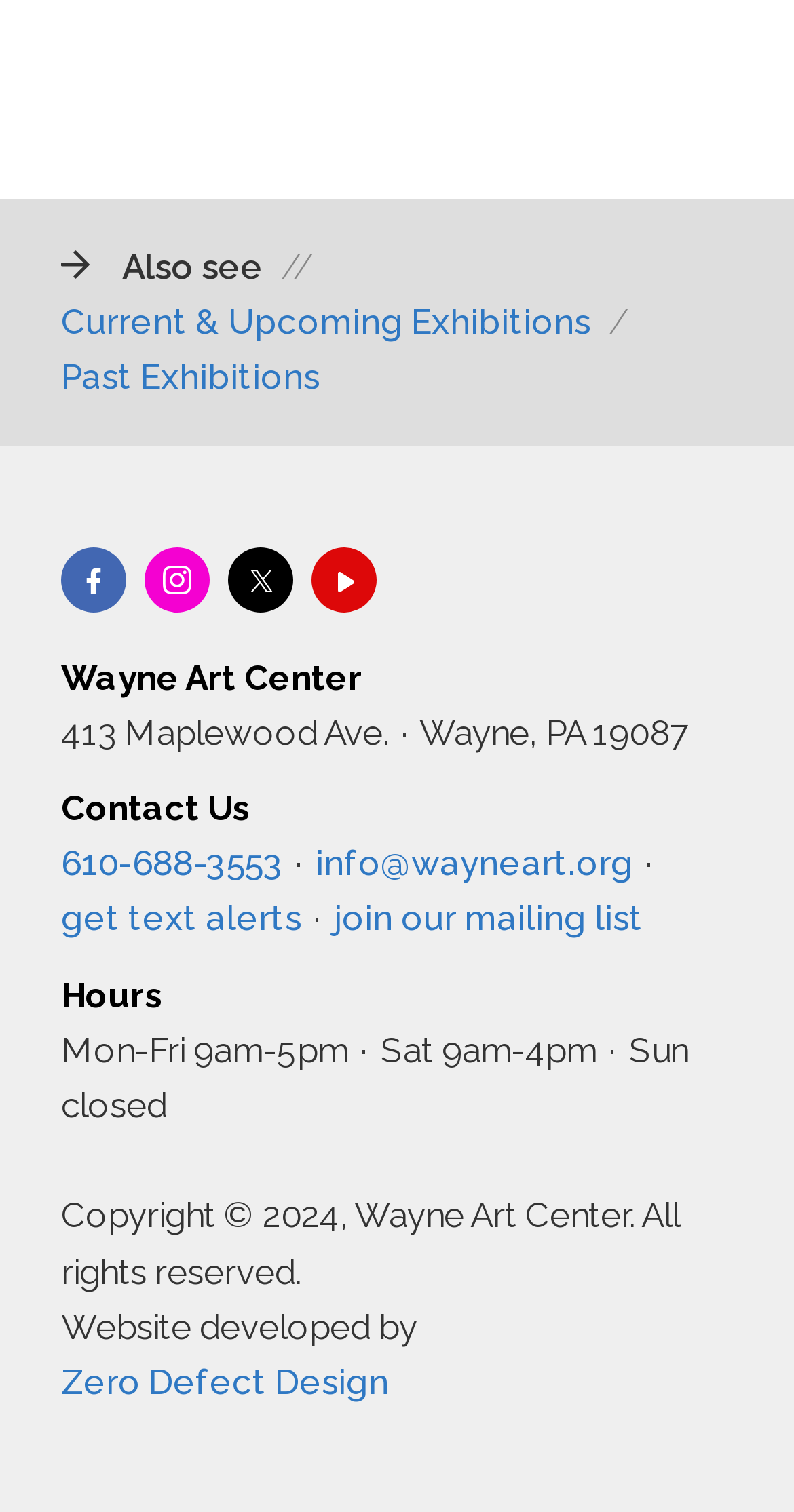Please examine the image and provide a detailed answer to the question: What is the phone number to contact?

I found the answer by looking at the link element with the text '610-688-3553' at coordinates [0.077, 0.558, 0.356, 0.584].